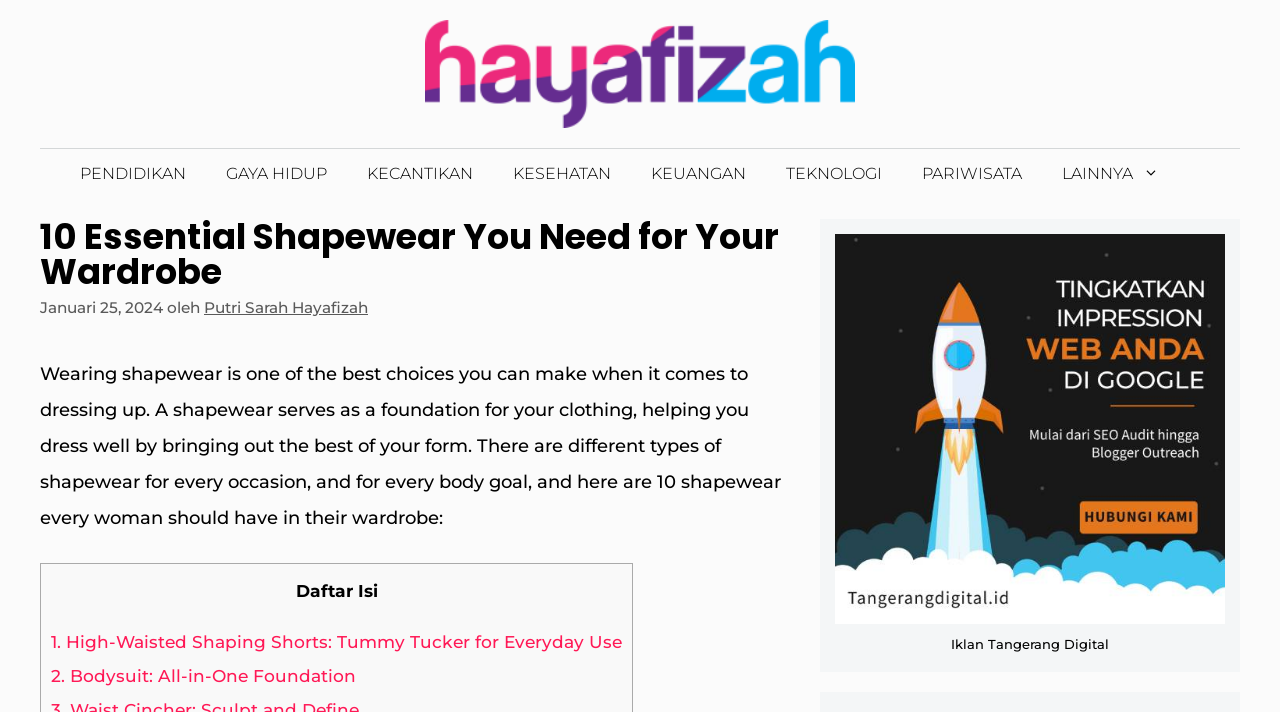Locate the UI element described by Teknologi in the provided webpage screenshot. Return the bounding box coordinates in the format (top-left x, top-left y, bottom-right x, bottom-right y), ensuring all values are between 0 and 1.

[0.598, 0.209, 0.705, 0.28]